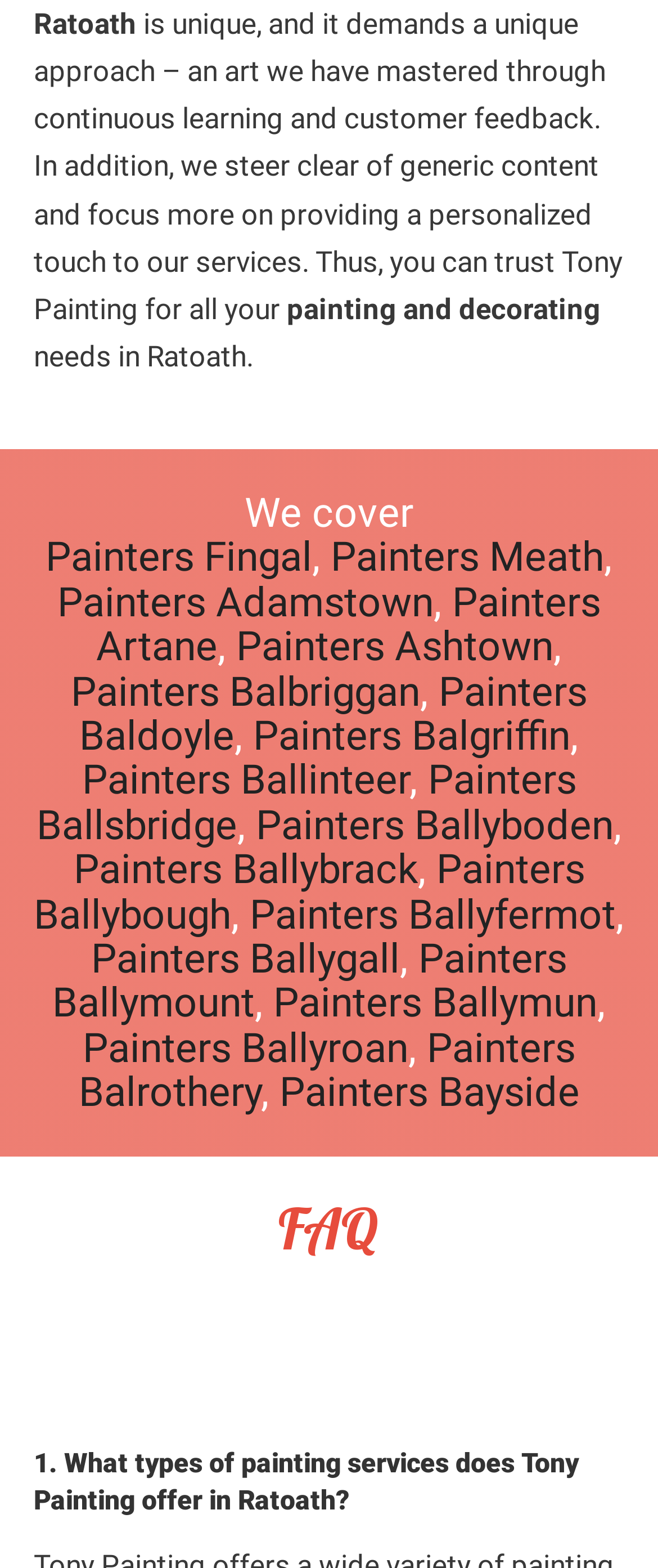In which area is Tony Painting based?
Please provide a comprehensive and detailed answer to the question.

The area is mentioned in the StaticText element, which reads 'Thus, you can trust Tony Painting for all your painting and decorating needs in Ratoath.'